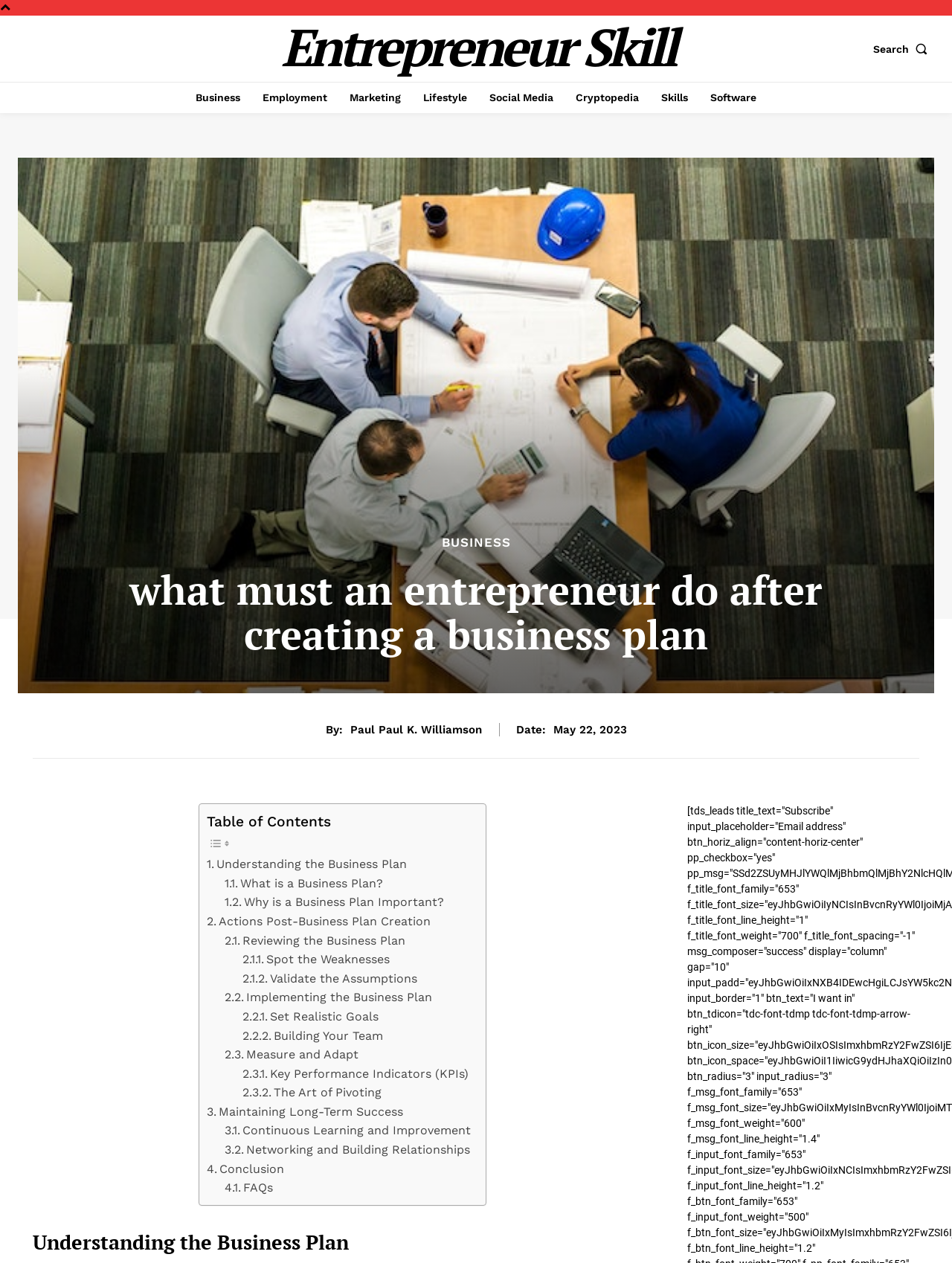Identify the bounding box coordinates of the part that should be clicked to carry out this instruction: "Go to Business page".

[0.198, 0.065, 0.26, 0.09]